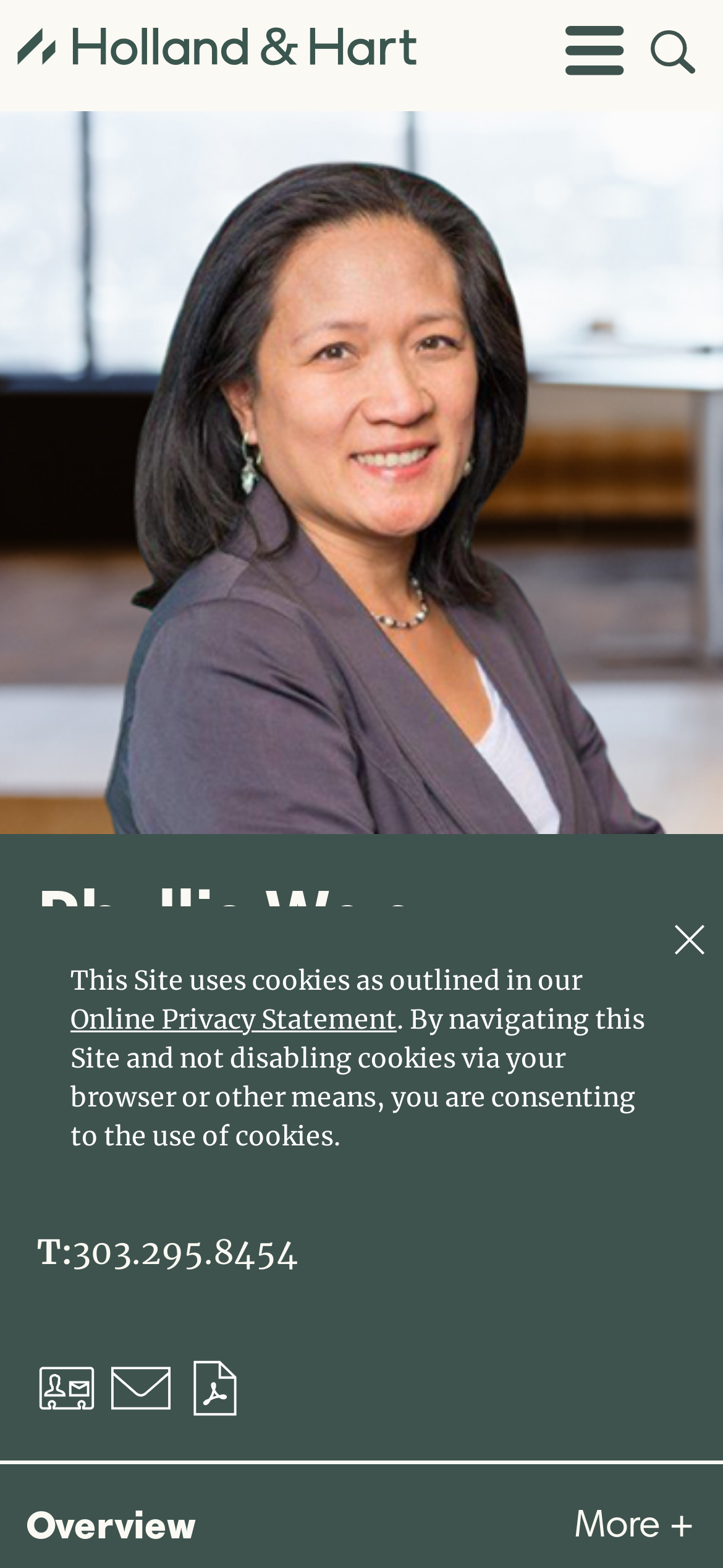Can you show the bounding box coordinates of the region to click on to complete the task described in the instruction: "Download Phyllis Wan's vCard"?

[0.051, 0.866, 0.144, 0.908]